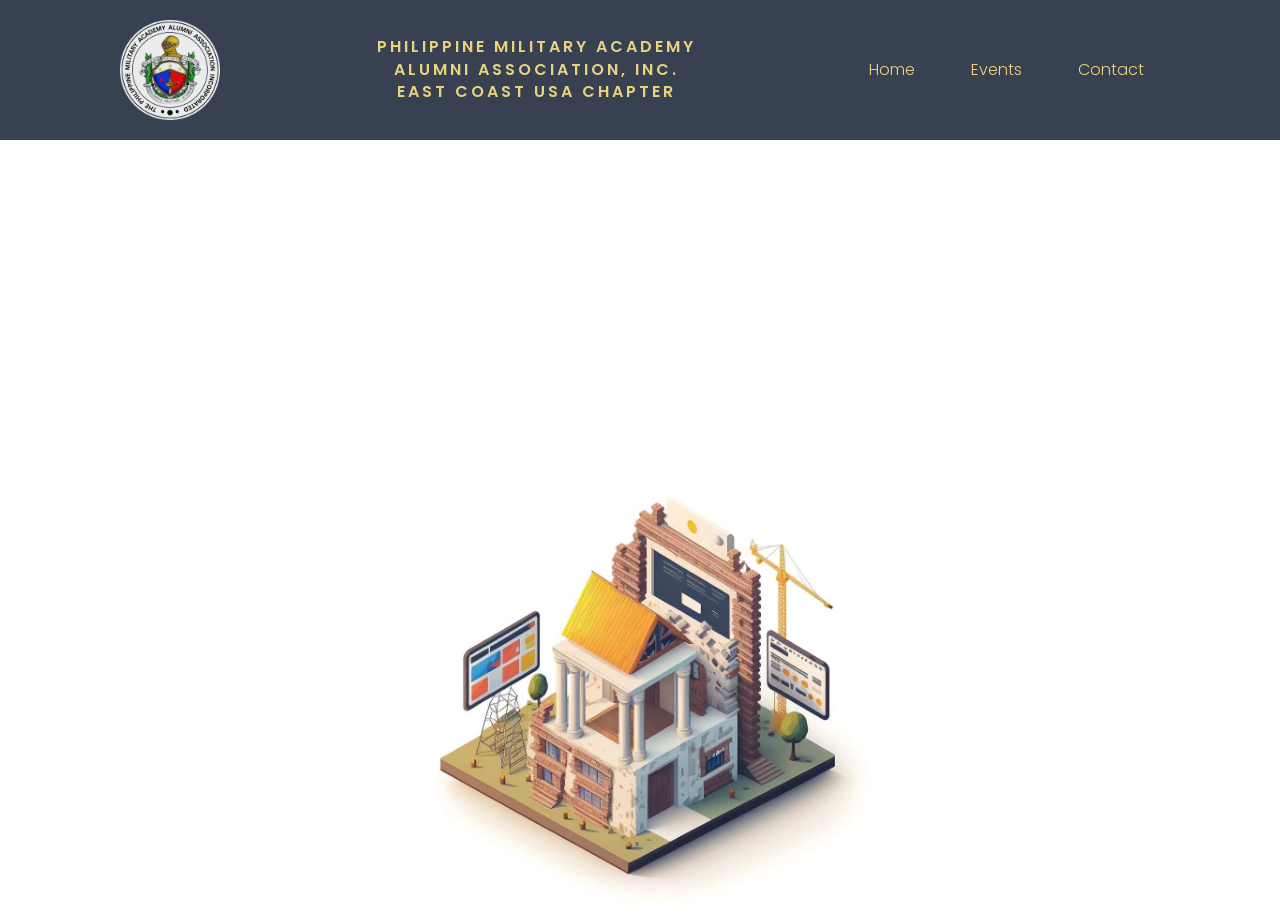Consider the image and give a detailed and elaborate answer to the question: 
Is there an image on the page?

I found an image element inside a figure element, which is inside an unnamed link element, indicating that there is an image on the page.